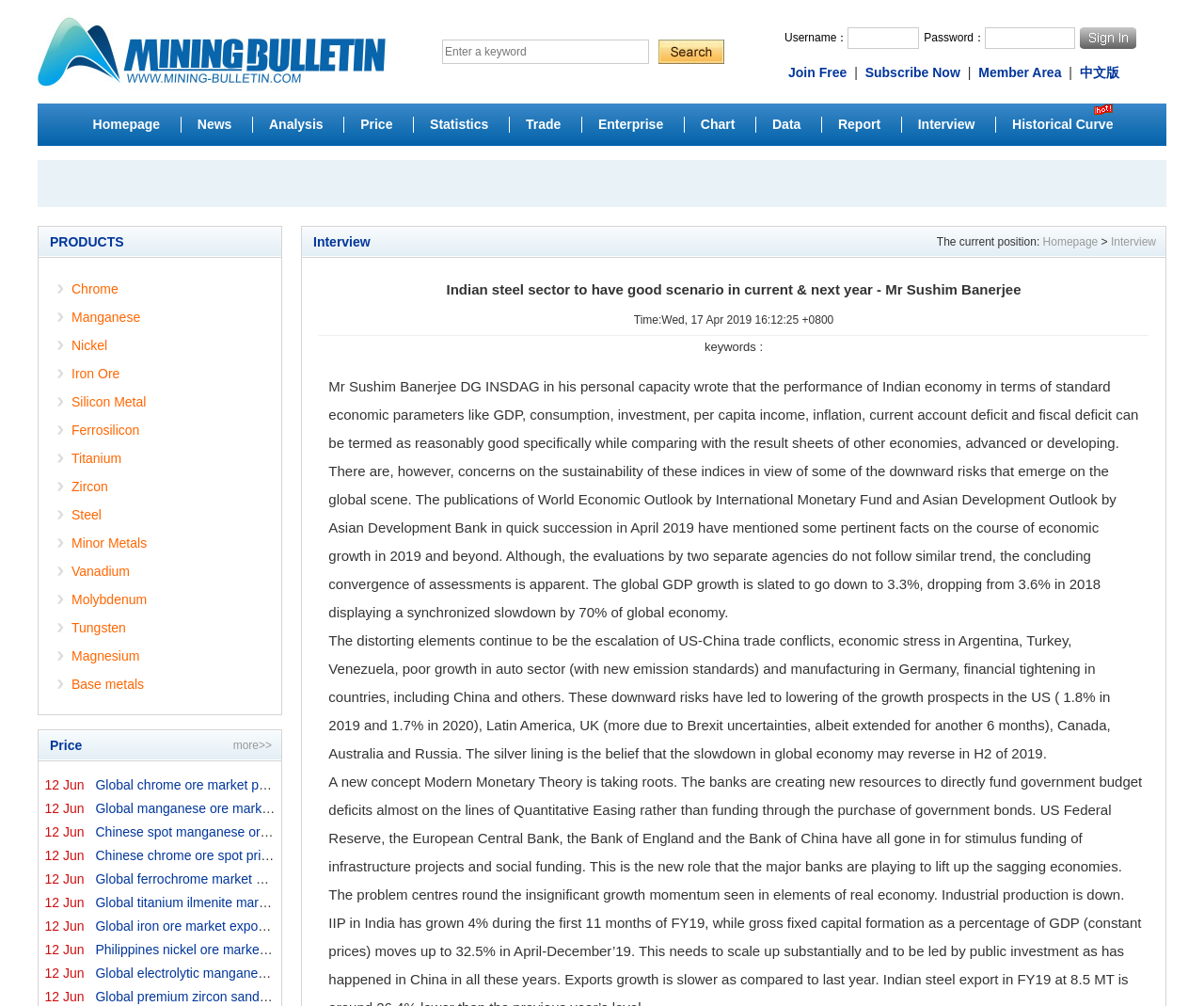Show the bounding box coordinates of the element that should be clicked to complete the task: "Submit the login form".

[0.897, 0.027, 0.944, 0.049]